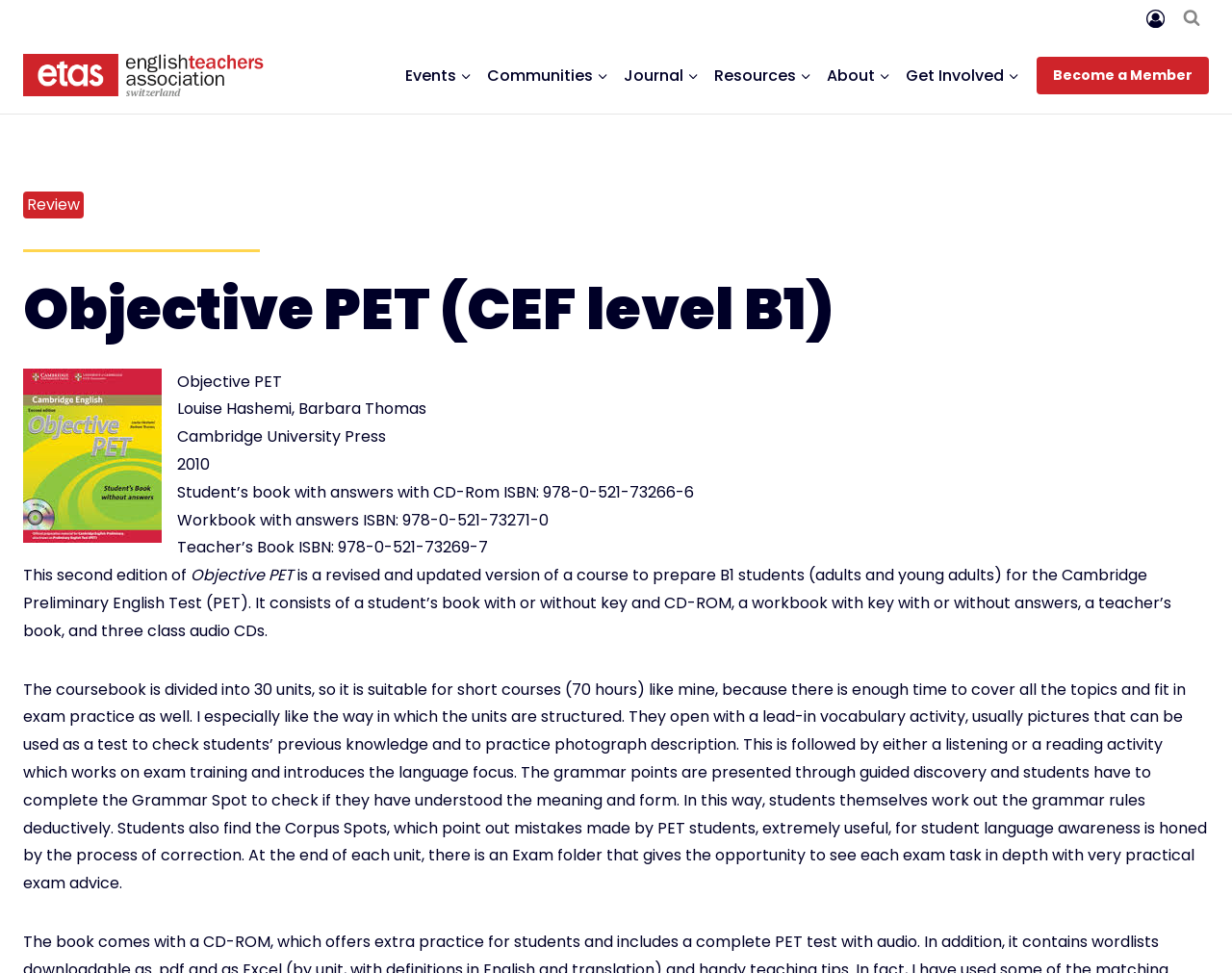Determine the bounding box coordinates for the area that needs to be clicked to fulfill this task: "View Search Form". The coordinates must be given as four float numbers between 0 and 1, i.e., [left, top, right, bottom].

[0.953, 0.001, 0.981, 0.037]